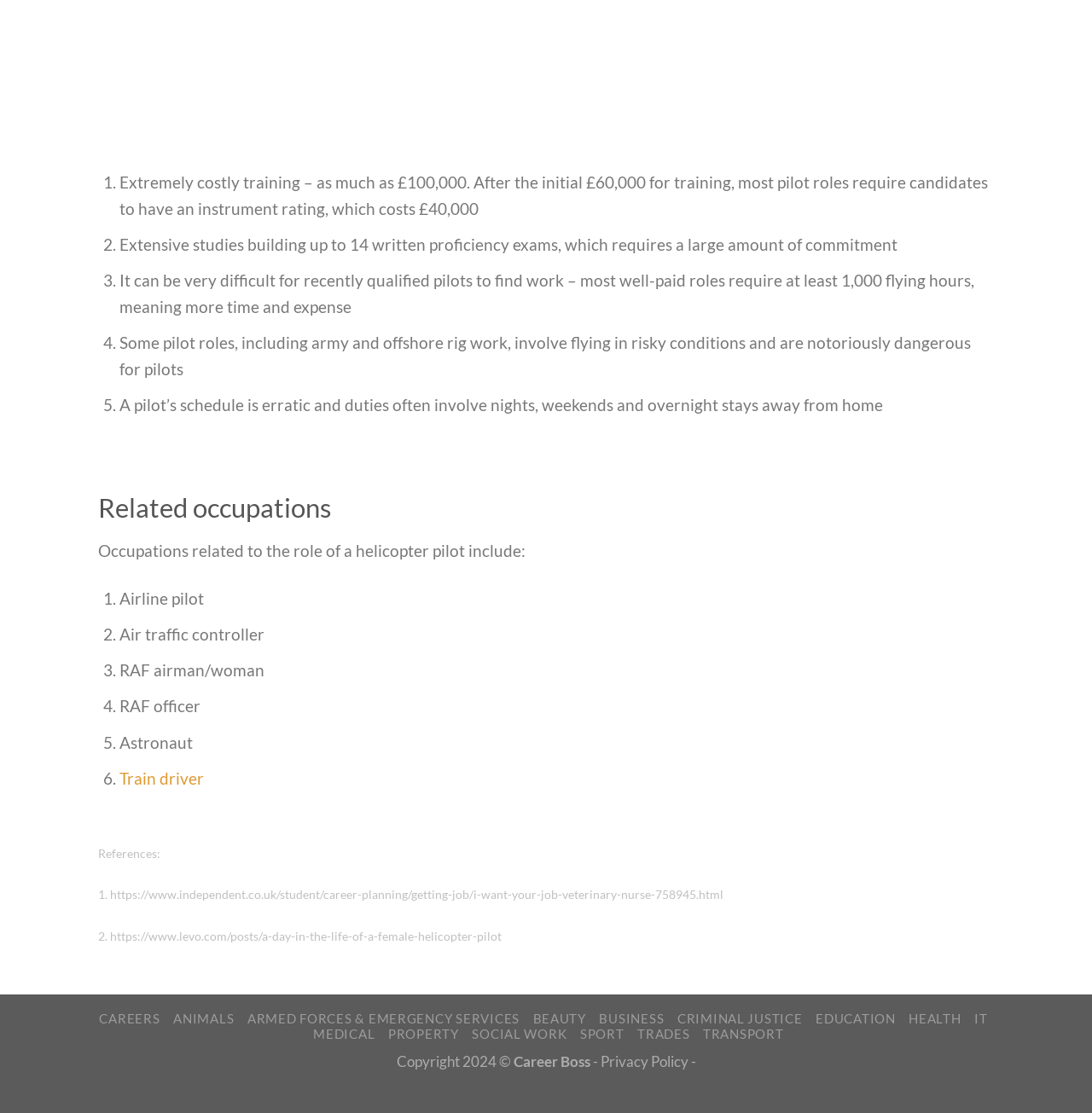Locate the bounding box of the UI element based on this description: "Armed Forces & Emergency Services". Provide four float numbers between 0 and 1 as [left, top, right, bottom].

[0.226, 0.909, 0.476, 0.922]